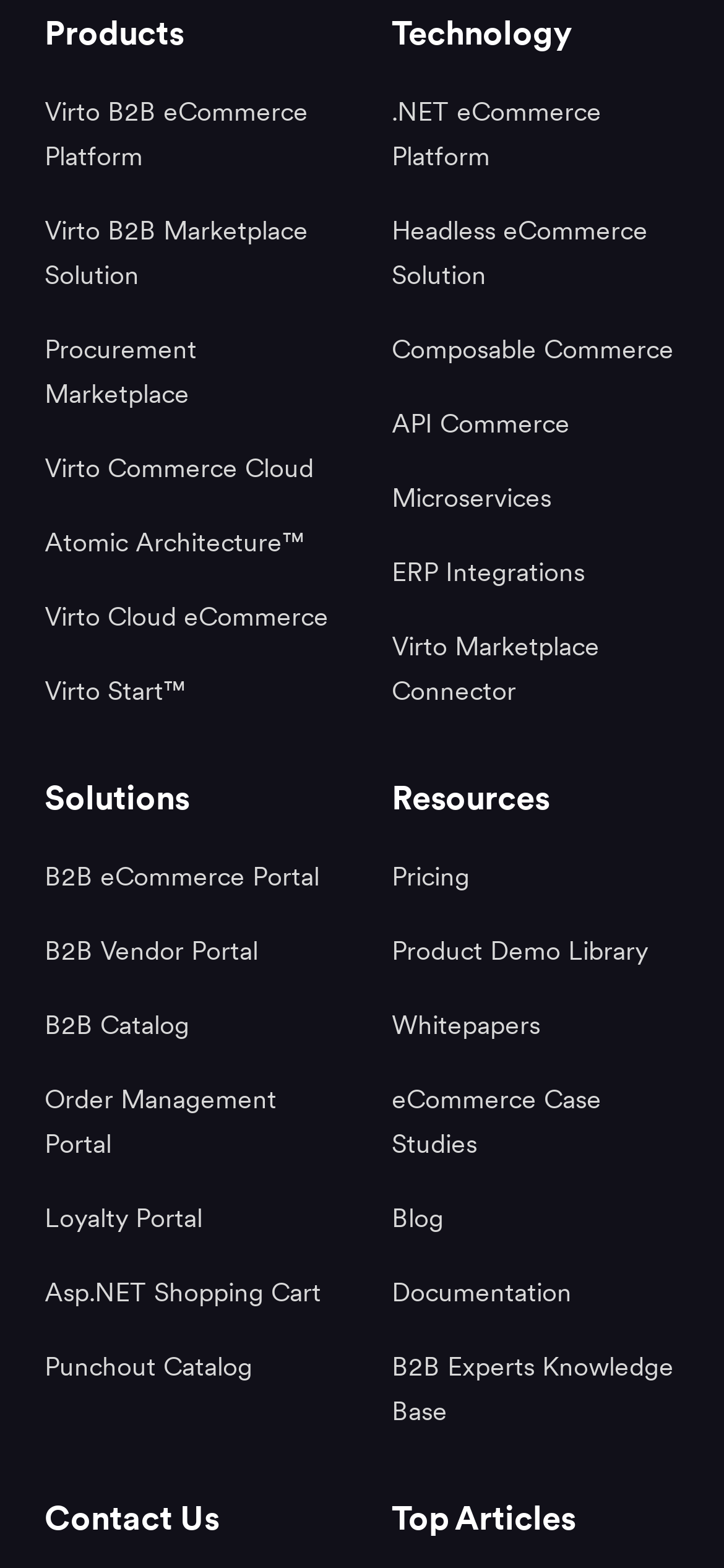How many links are listed under the 'Solutions' category? From the image, respond with a single word or brief phrase.

6